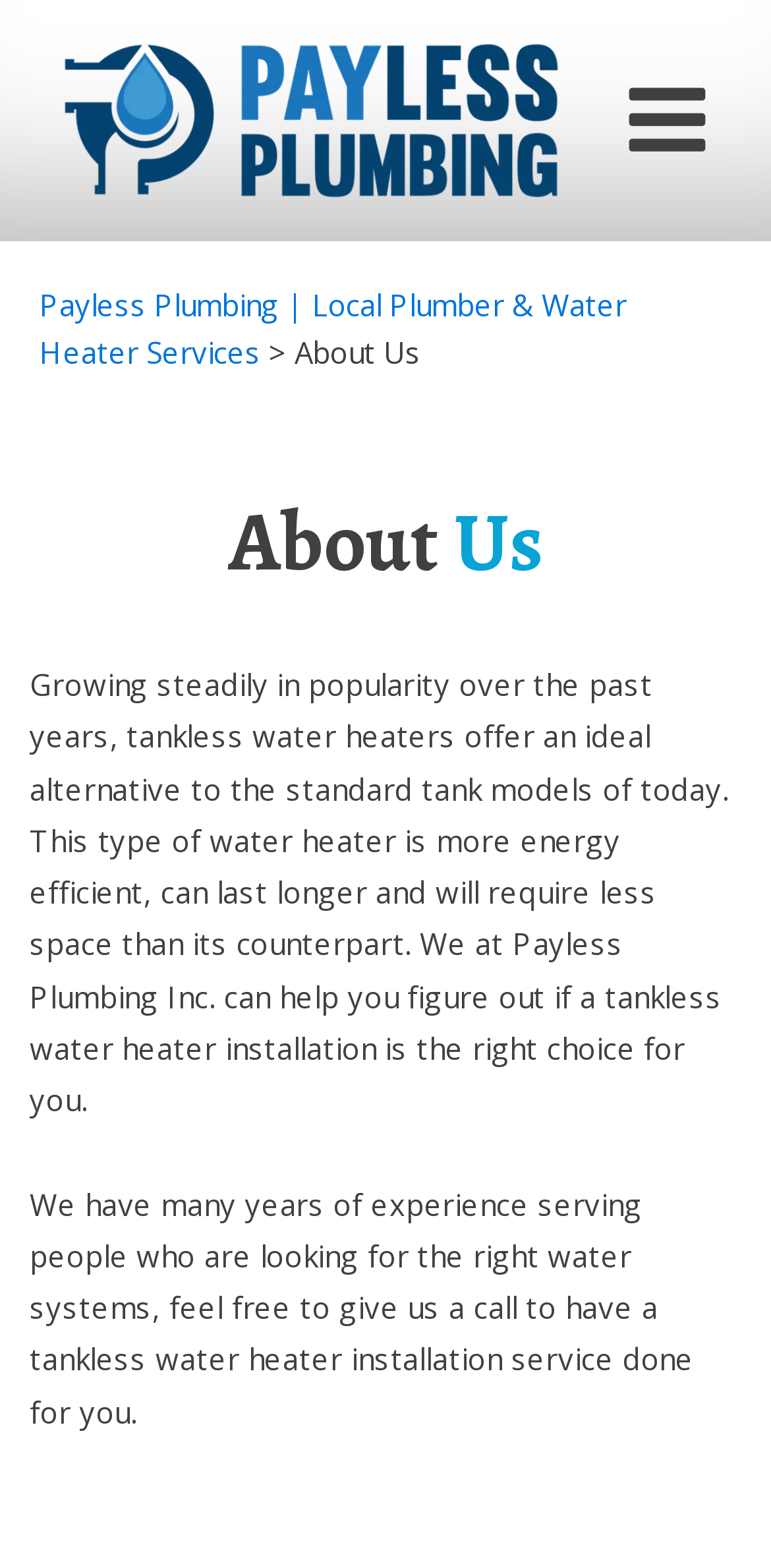Create a detailed summary of the webpage's content and design.

The webpage is about Payless Plumbing, a local plumber and water heater service provider. At the top left corner, there is a Payless Plumbing logo, which is an image linked to the company's homepage. Next to the logo, there is a horizontal navigation menu represented by three bars, situated at the top right corner.

Below the logo, there is a heading that reads "About Us" in a prominent font size. Underneath the heading, there is a paragraph of text that describes the benefits of tankless water heaters, including their energy efficiency, longer lifespan, and space-saving design. The text also mentions that Payless Plumbing can help customers determine if a tankless water heater installation is the right choice for them.

Further down the page, there is another paragraph of text that highlights the company's experience in serving customers looking for the right water systems. The text invites readers to call for a tankless water heater installation service. Overall, the webpage appears to be an "About Us" page that provides information about the company's services and expertise in the plumbing industry.